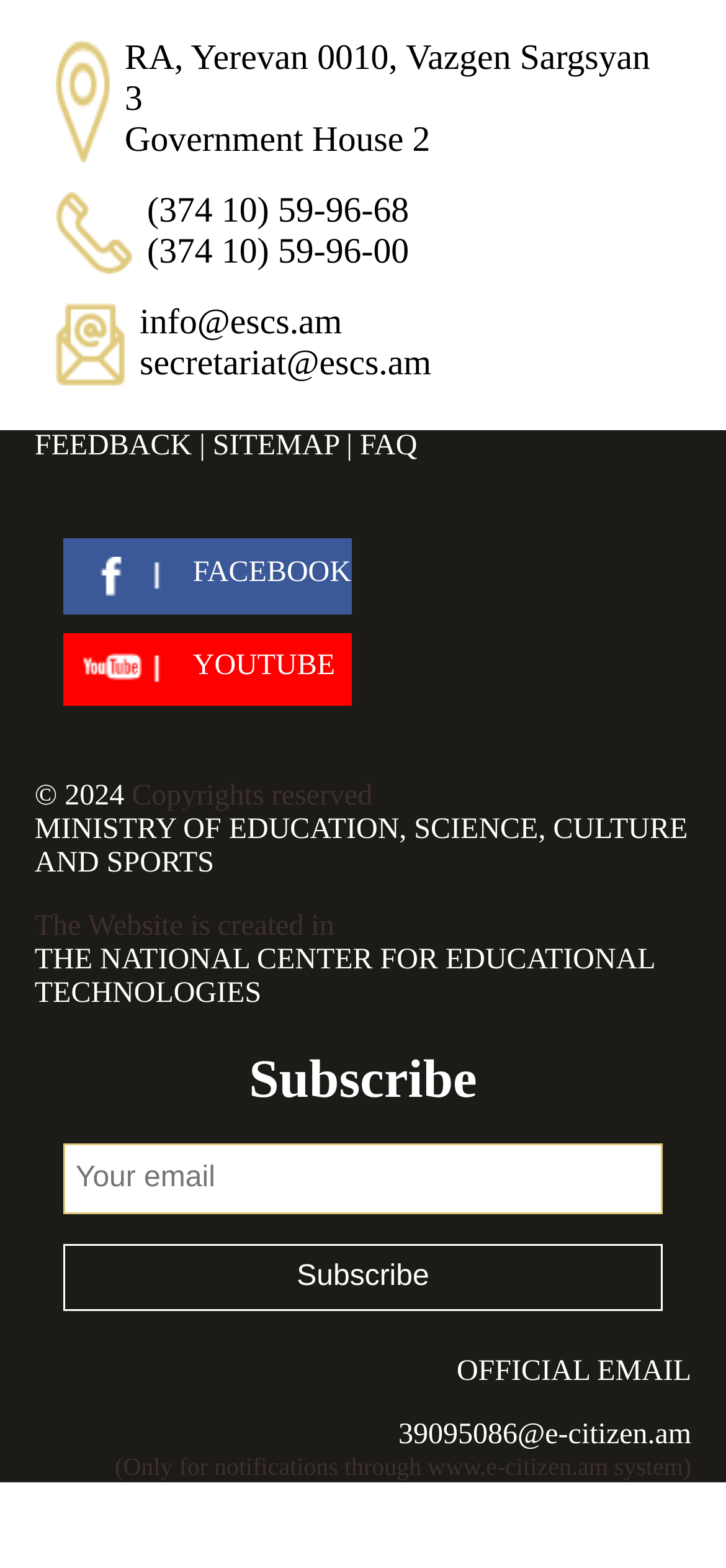Please identify the bounding box coordinates of the clickable element to fulfill the following instruction: "Check the SITEMAP". The coordinates should be four float numbers between 0 and 1, i.e., [left, top, right, bottom].

[0.293, 0.275, 0.467, 0.295]